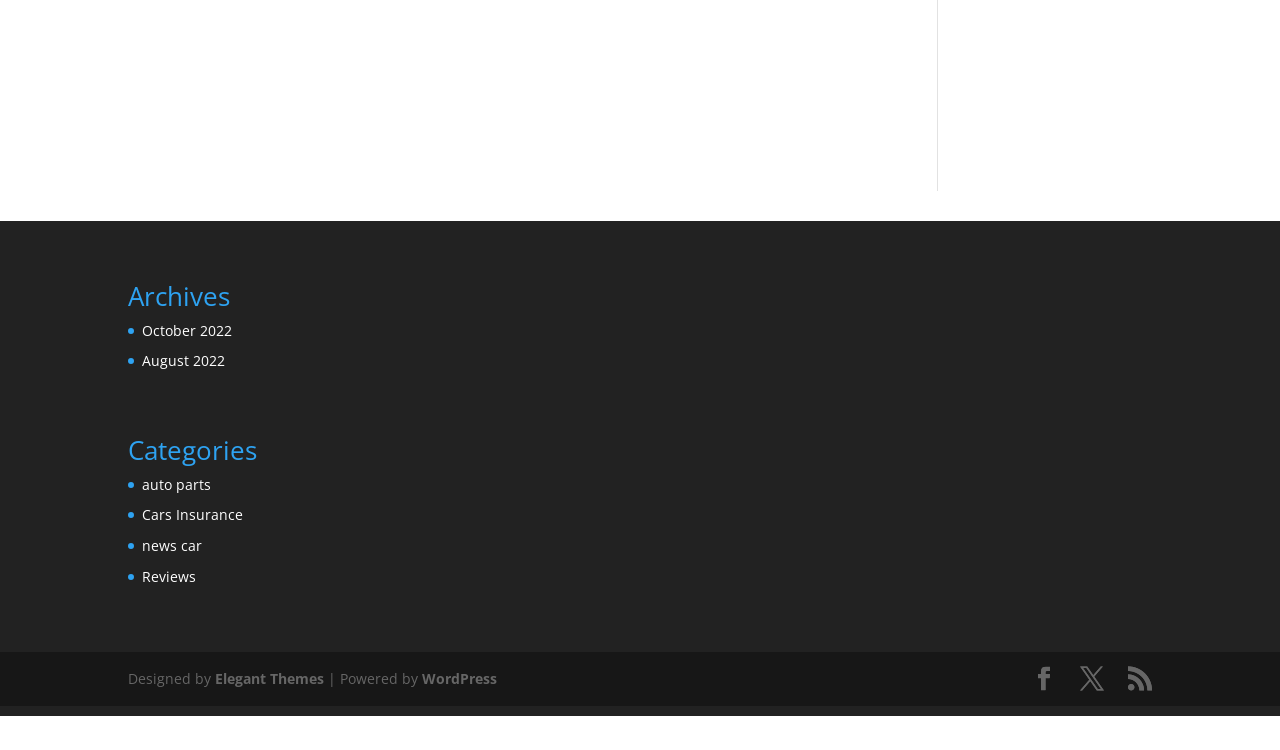Locate the bounding box coordinates of the segment that needs to be clicked to meet this instruction: "Browse auto parts category".

[0.111, 0.633, 0.165, 0.658]